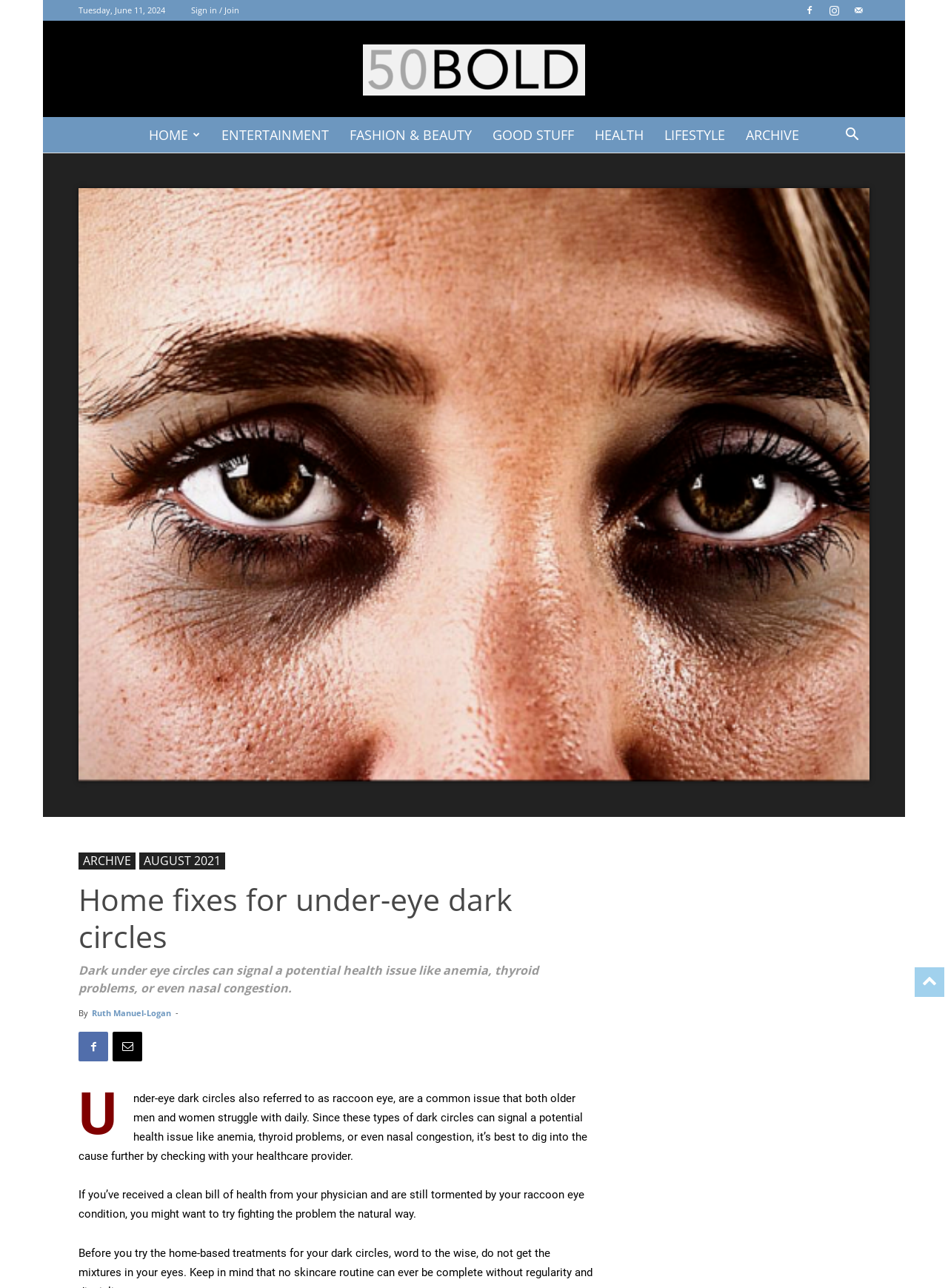What is the potential health issue related to under-eye dark circles?
Please analyze the image and answer the question with as much detail as possible.

I found the potential health issues related to under-eye dark circles by reading the text, which states that dark under-eye circles can signal a potential health issue like anemia, thyroid problems, or even nasal congestion.